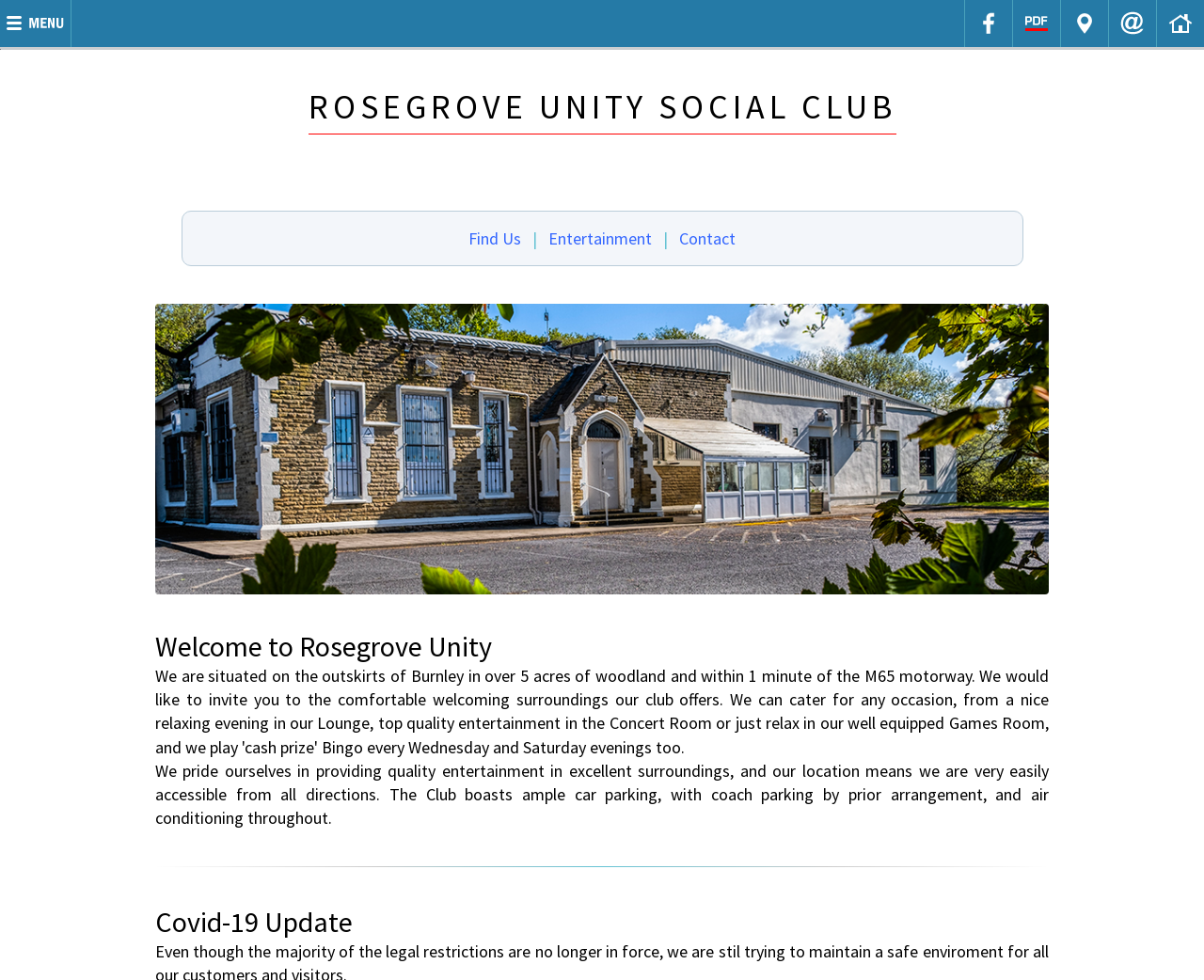Determine the bounding box coordinates of the clickable region to carry out the instruction: "Click on the 'PARENTING' link".

None